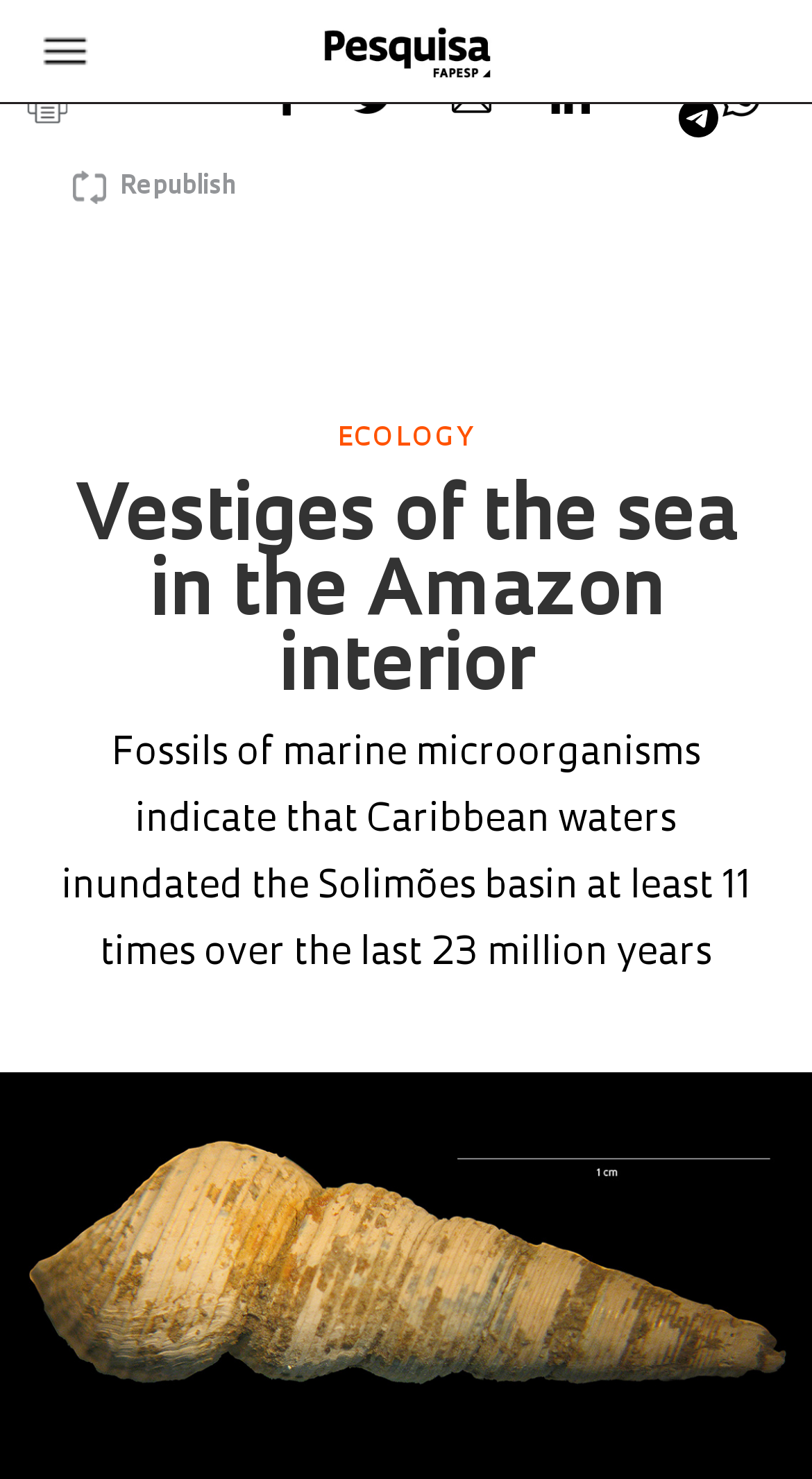How many times did Caribbean waters inundate the Solimões basin?
Provide a detailed answer to the question, using the image to inform your response.

I found this information in the static text 'Fossils of marine microorganisms indicate that Caribbean waters inundated the Solimões basin at least 11 times over the last 23 million years'.